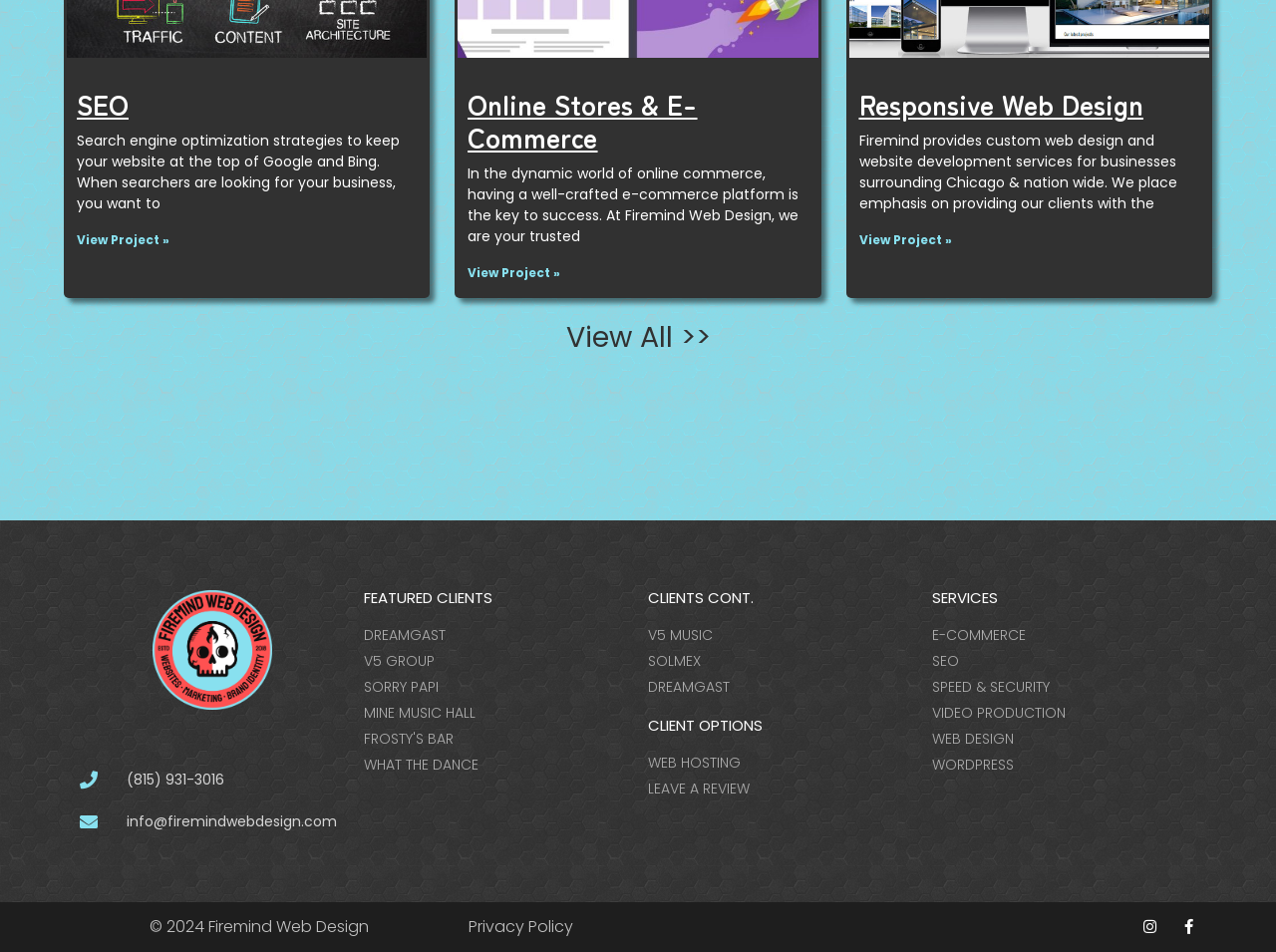What is the phone number listed on the webpage?
Please respond to the question with a detailed and informative answer.

I found the phone number listed on the webpage, which is (815) 931-3016. It is located near the bottom of the webpage, along with the email address and other contact information.